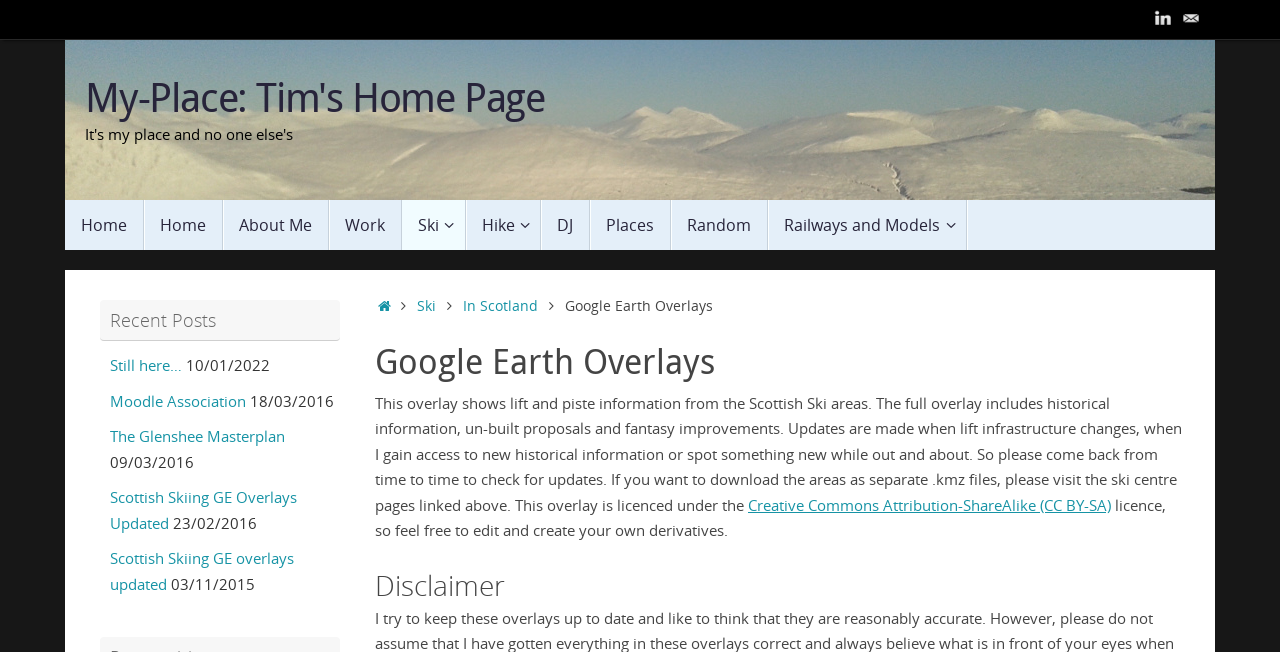Provide a brief response in the form of a single word or phrase:
What is the topic of the Google Earth Overlays?

Scottish Ski areas